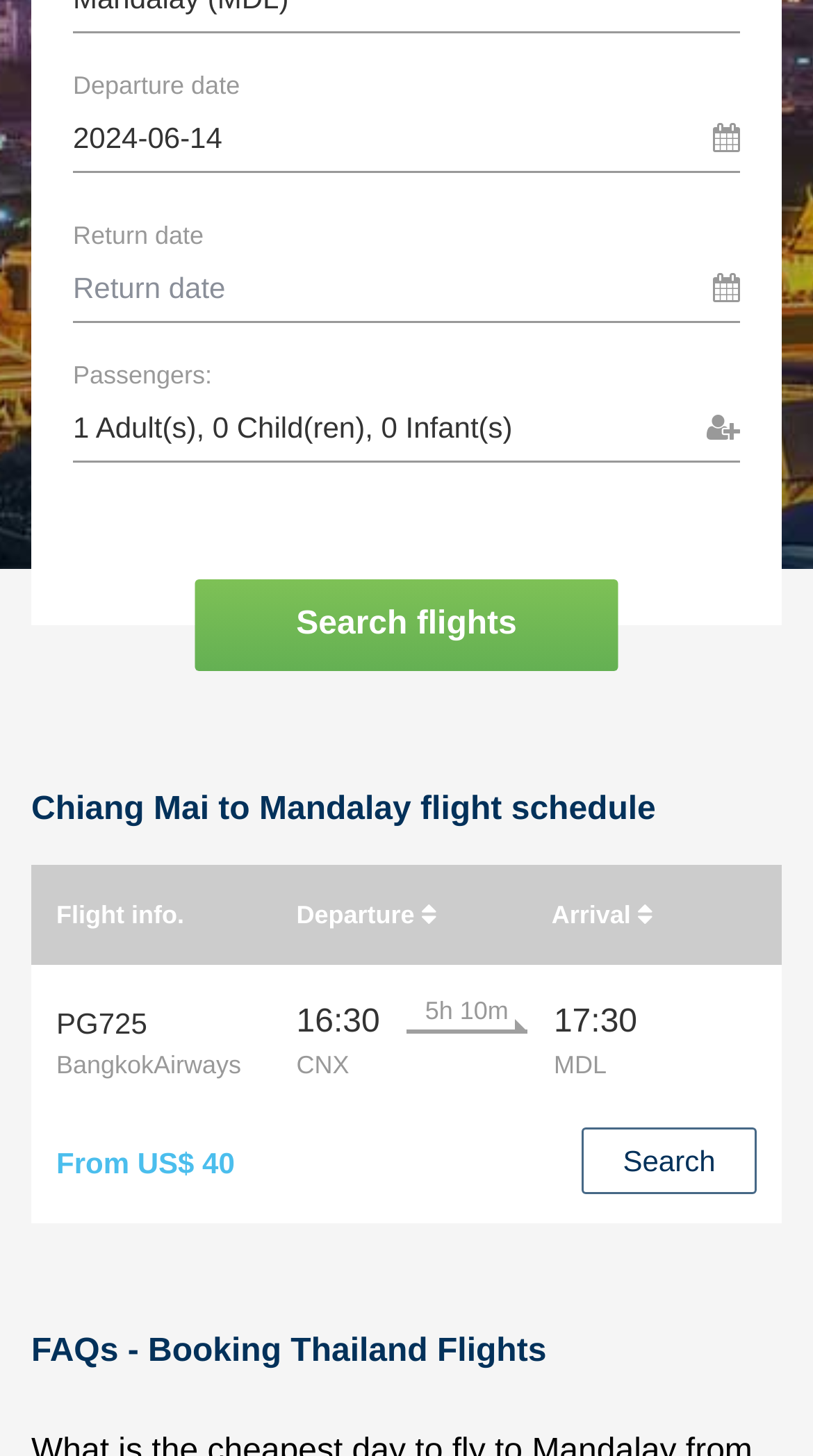Determine the bounding box coordinates for the UI element matching this description: "Search".

[0.715, 0.775, 0.931, 0.821]